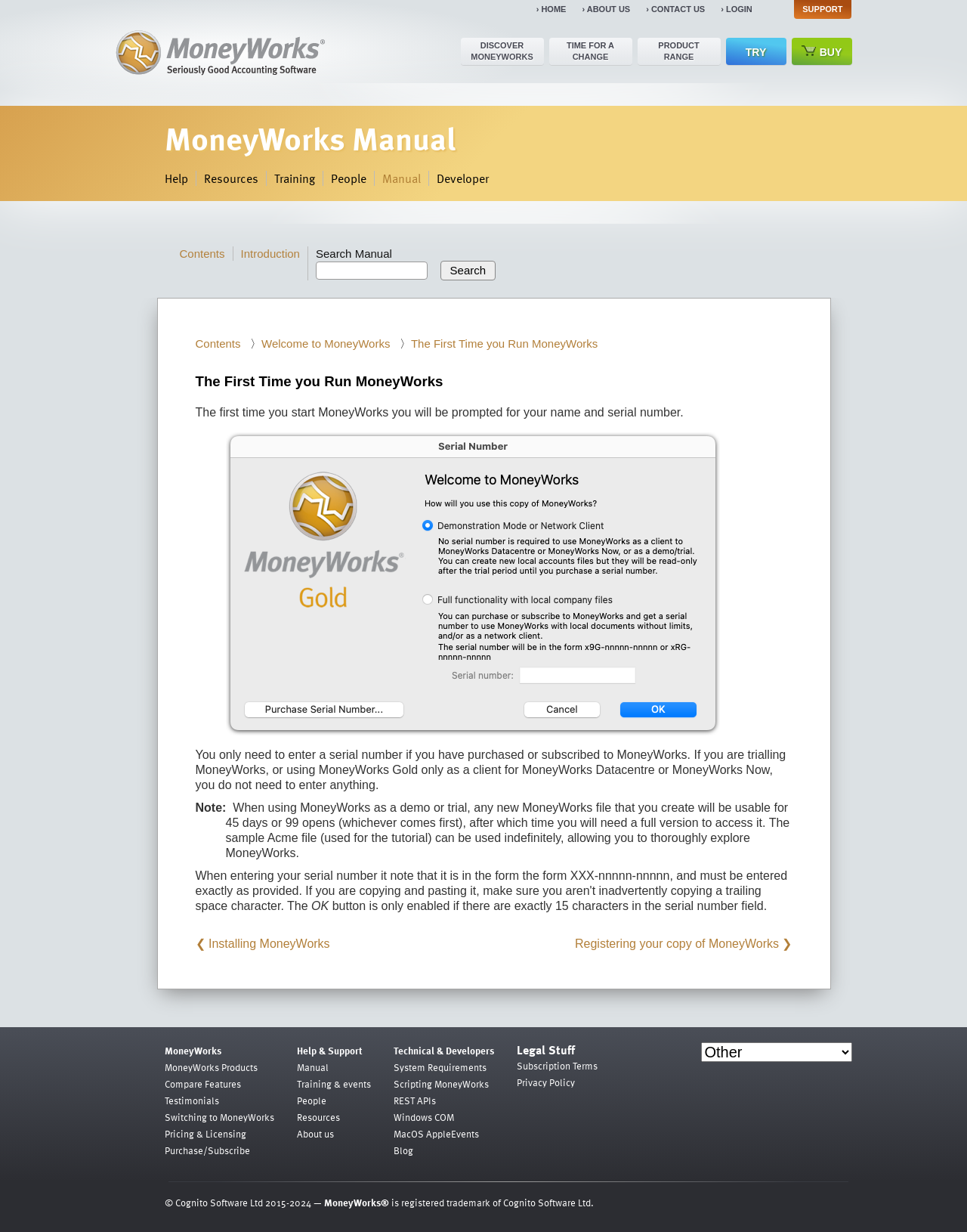Determine the bounding box coordinates of the clickable area required to perform the following instruction: "Click on the 'DISCOVER MONEYWORKS' link". The coordinates should be represented as four float numbers between 0 and 1: [left, top, right, bottom].

[0.476, 0.031, 0.562, 0.053]